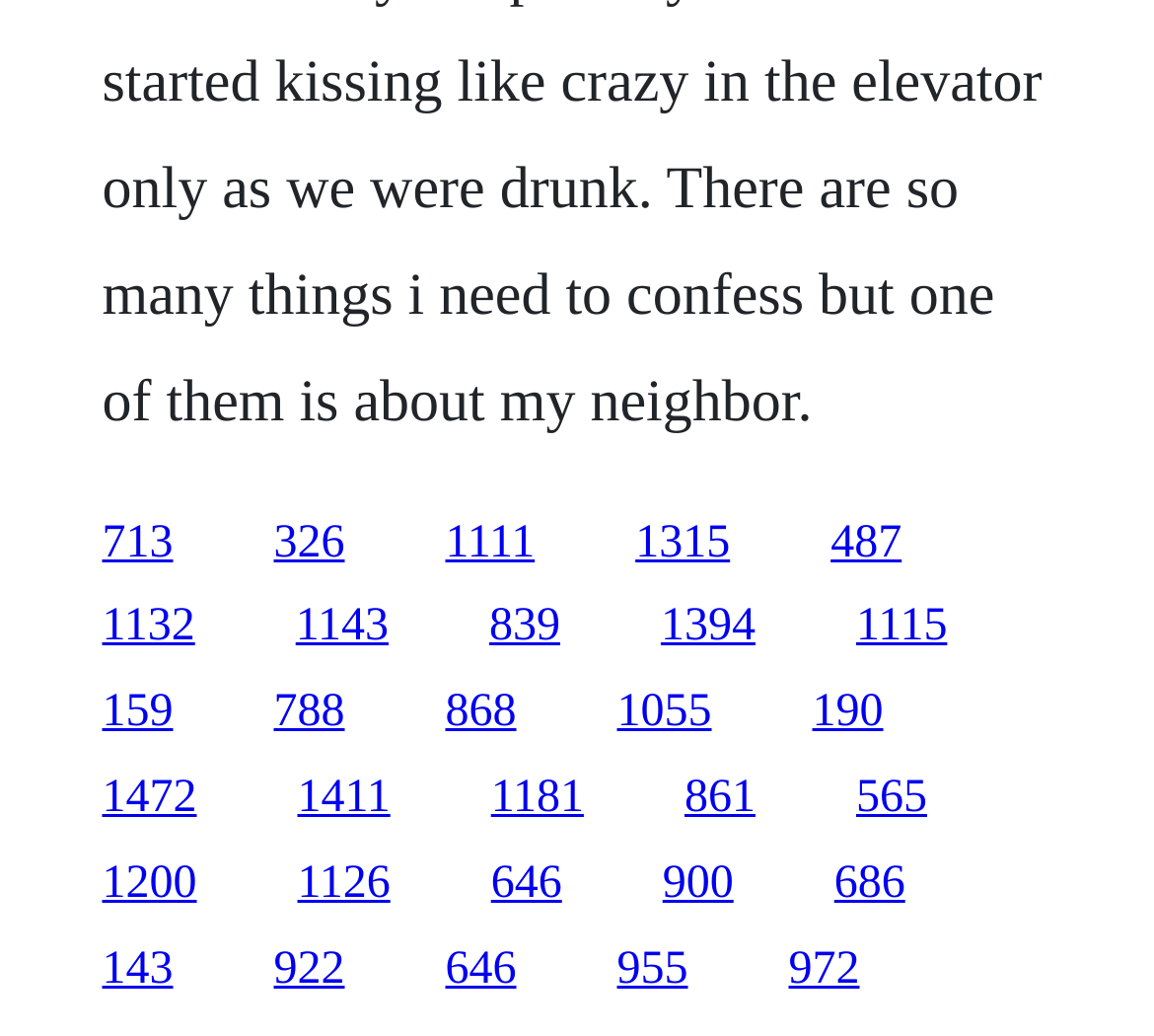Please find the bounding box coordinates of the element's region to be clicked to carry out this instruction: "follow the twelfth link".

[0.742, 0.581, 0.821, 0.63]